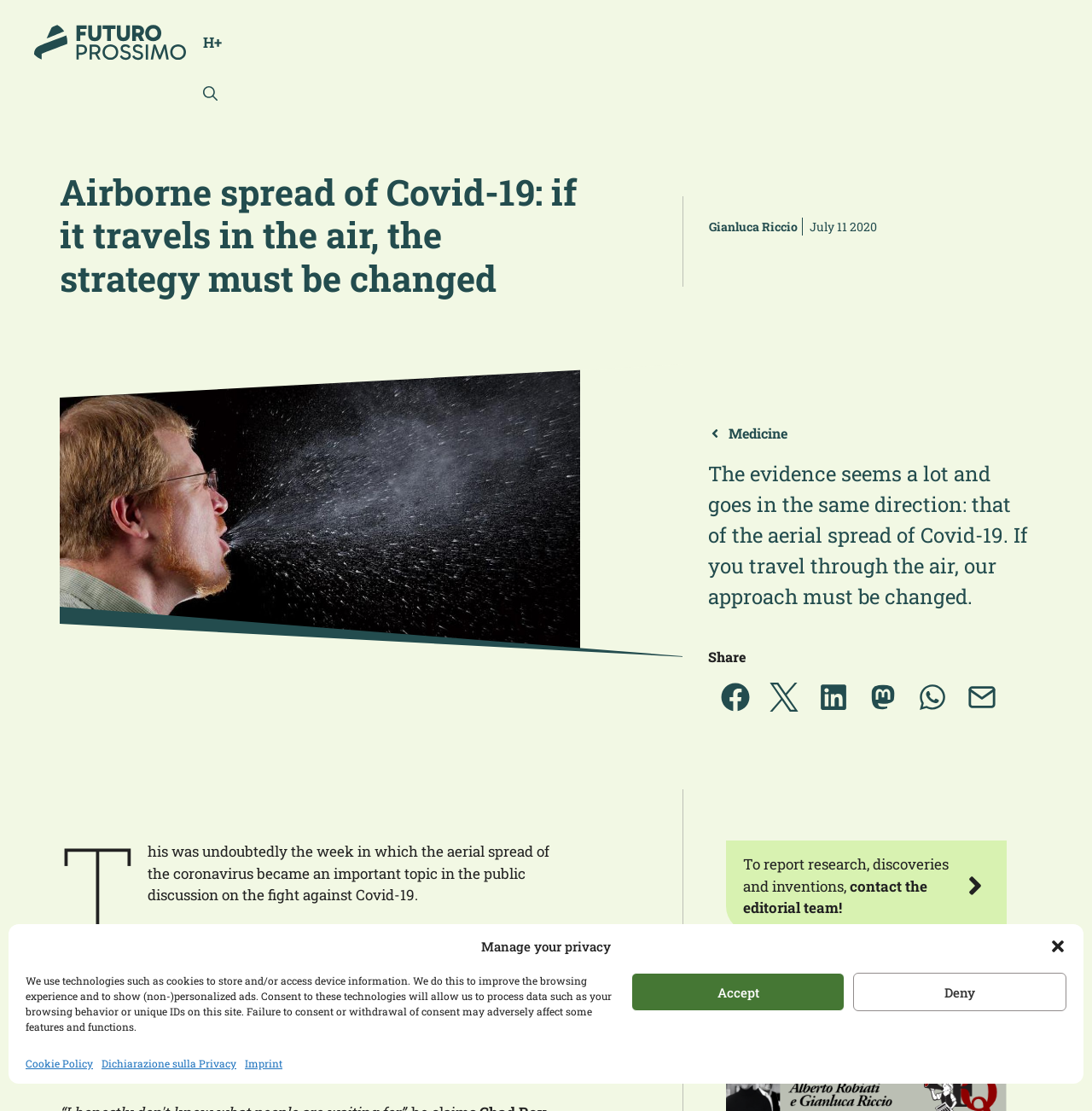Please locate the bounding box coordinates for the element that should be clicked to achieve the following instruction: "Read the article by Gianluca Riccio". Ensure the coordinates are given as four float numbers between 0 and 1, i.e., [left, top, right, bottom].

[0.649, 0.196, 0.73, 0.212]